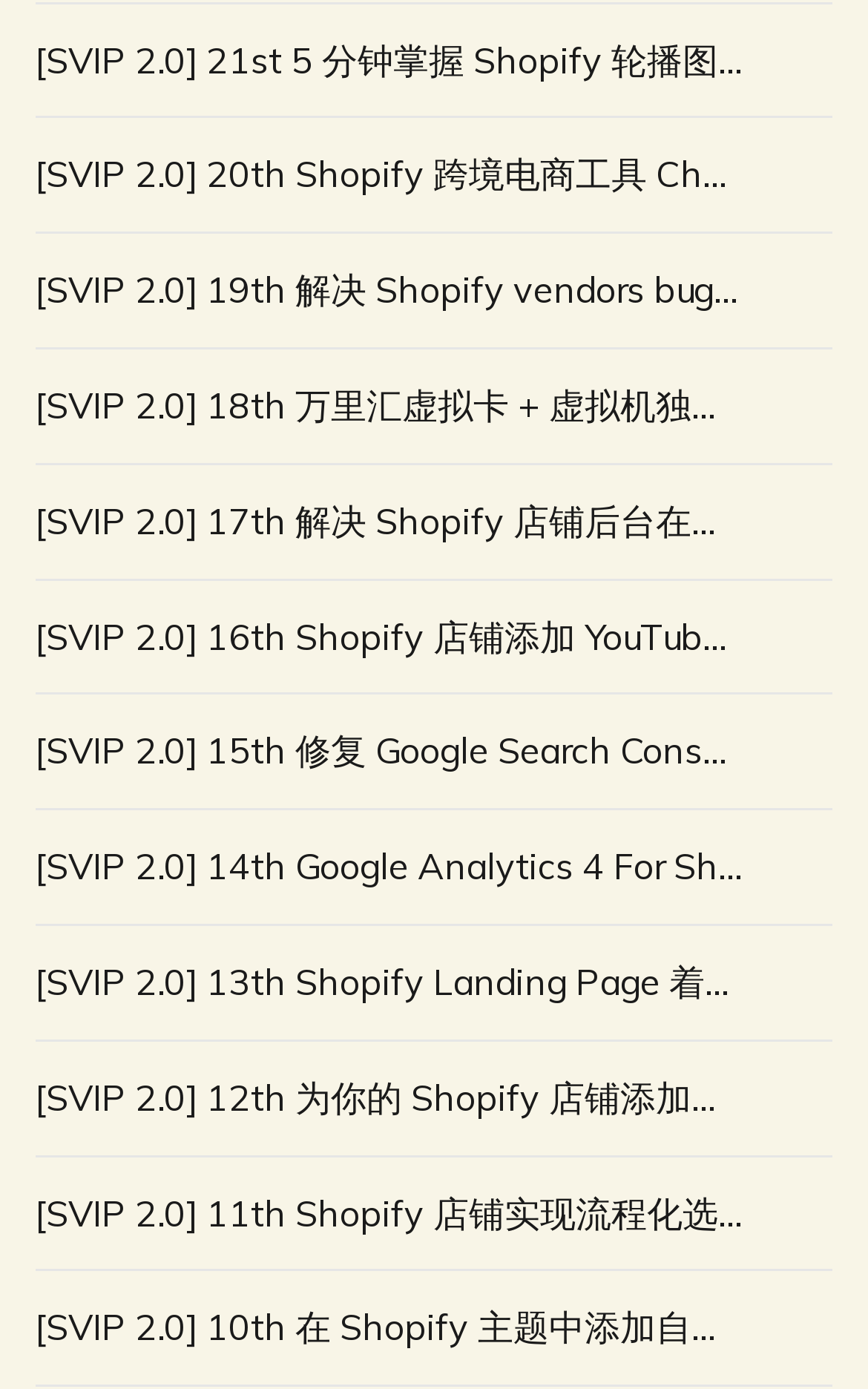How many articles are on this webpage?
Please ensure your answer is as detailed and informative as possible.

By counting the number of article elements on the webpage, I can see that there are 11 separate articles, each with its own heading, image, and link.